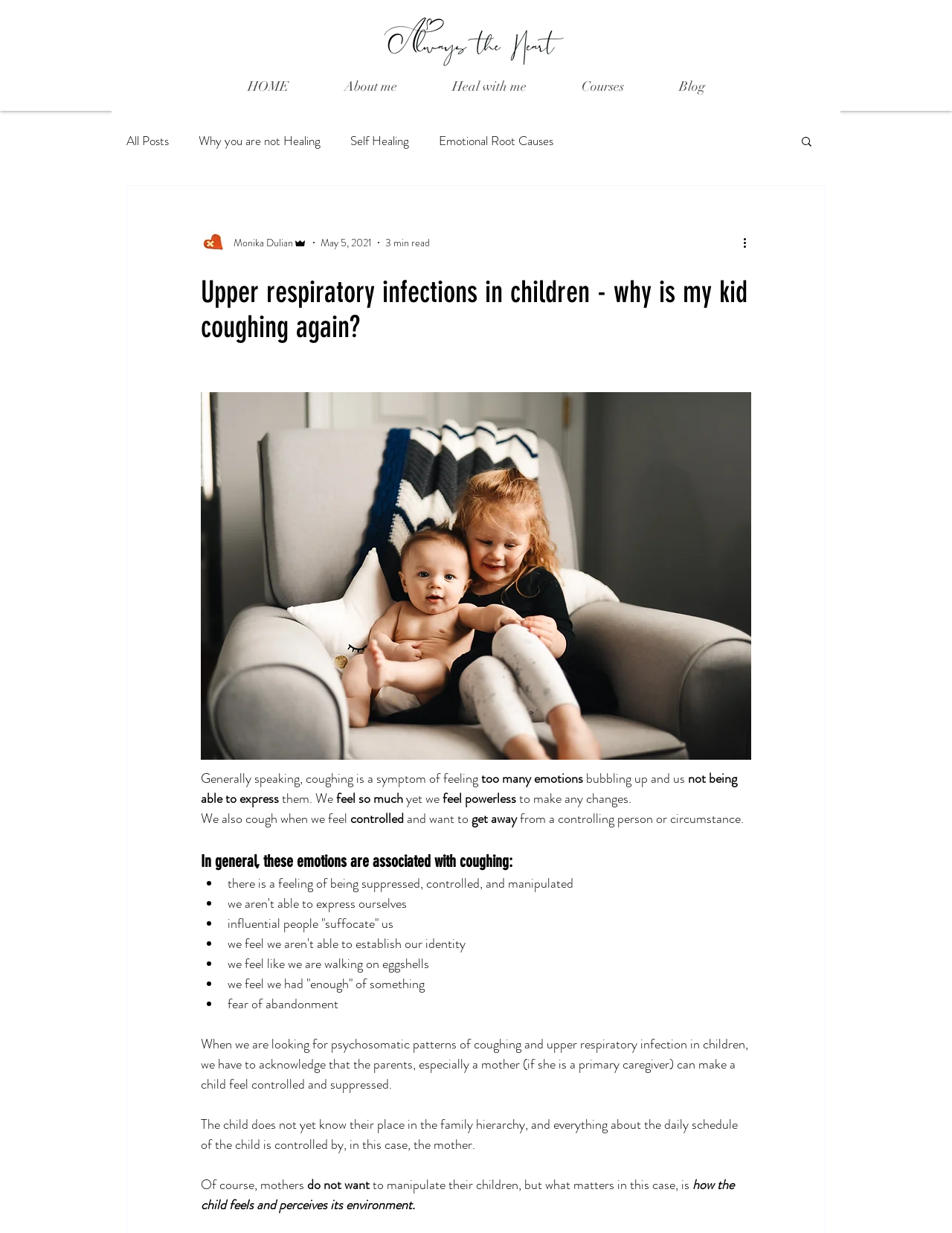Use a single word or phrase to answer the question:
What is the topic of the blog post?

Coughing in children